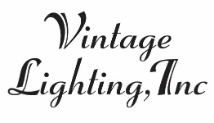What type of lighting solutions does the business specialize in?
Please answer the question with a detailed response using the information from the screenshot.

The caption suggests that the business, 'Vintage Lighting, Inc.', specializes in vintage lighting solutions, catering to those looking to enhance their spaces with unique and classic designs.